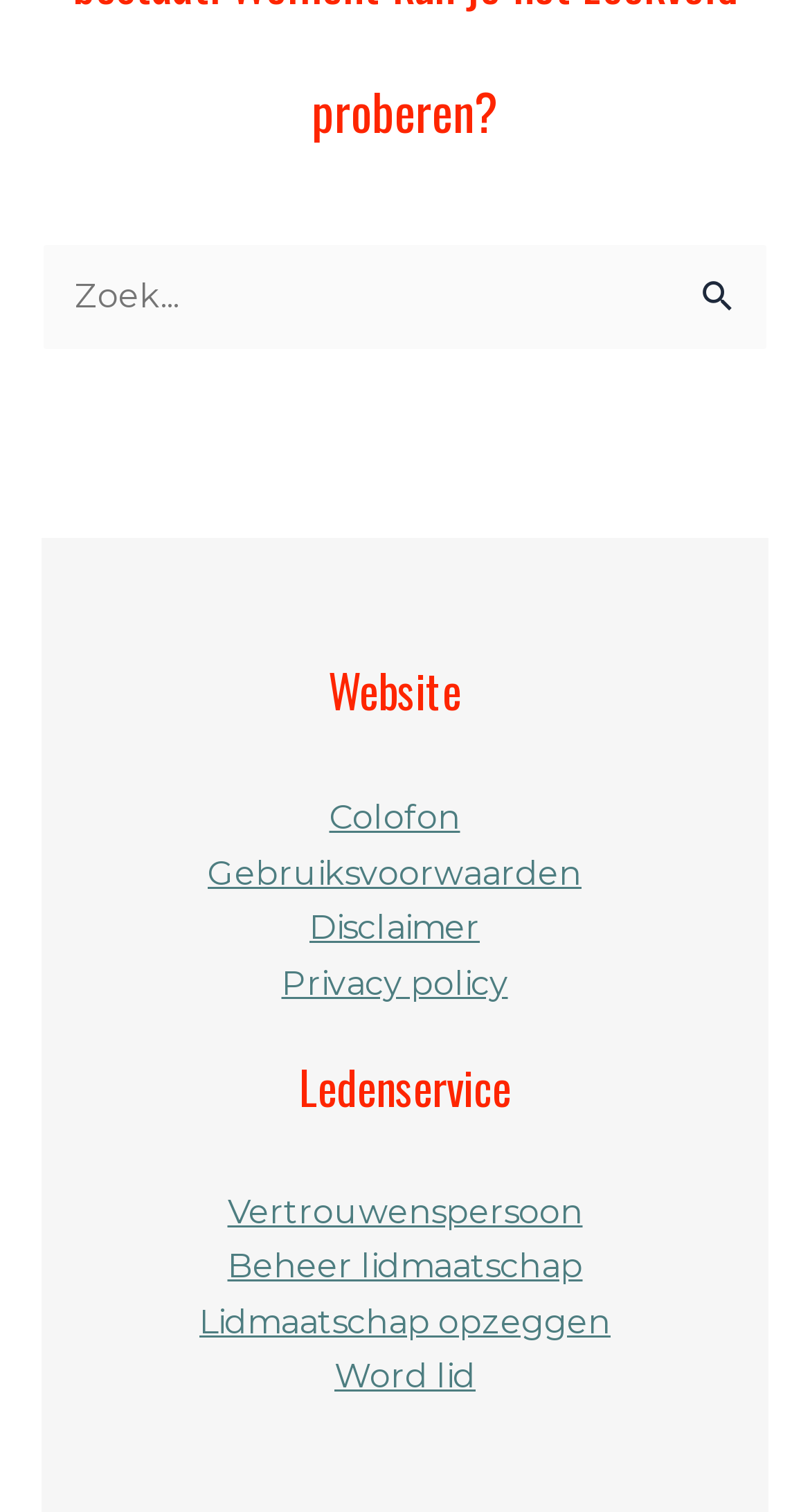Identify the bounding box for the UI element described as: "parent_node: Zoek naar: name="s" placeholder="Zoek..."". Ensure the coordinates are four float numbers between 0 and 1, formatted as [left, top, right, bottom].

[0.051, 0.16, 0.949, 0.232]